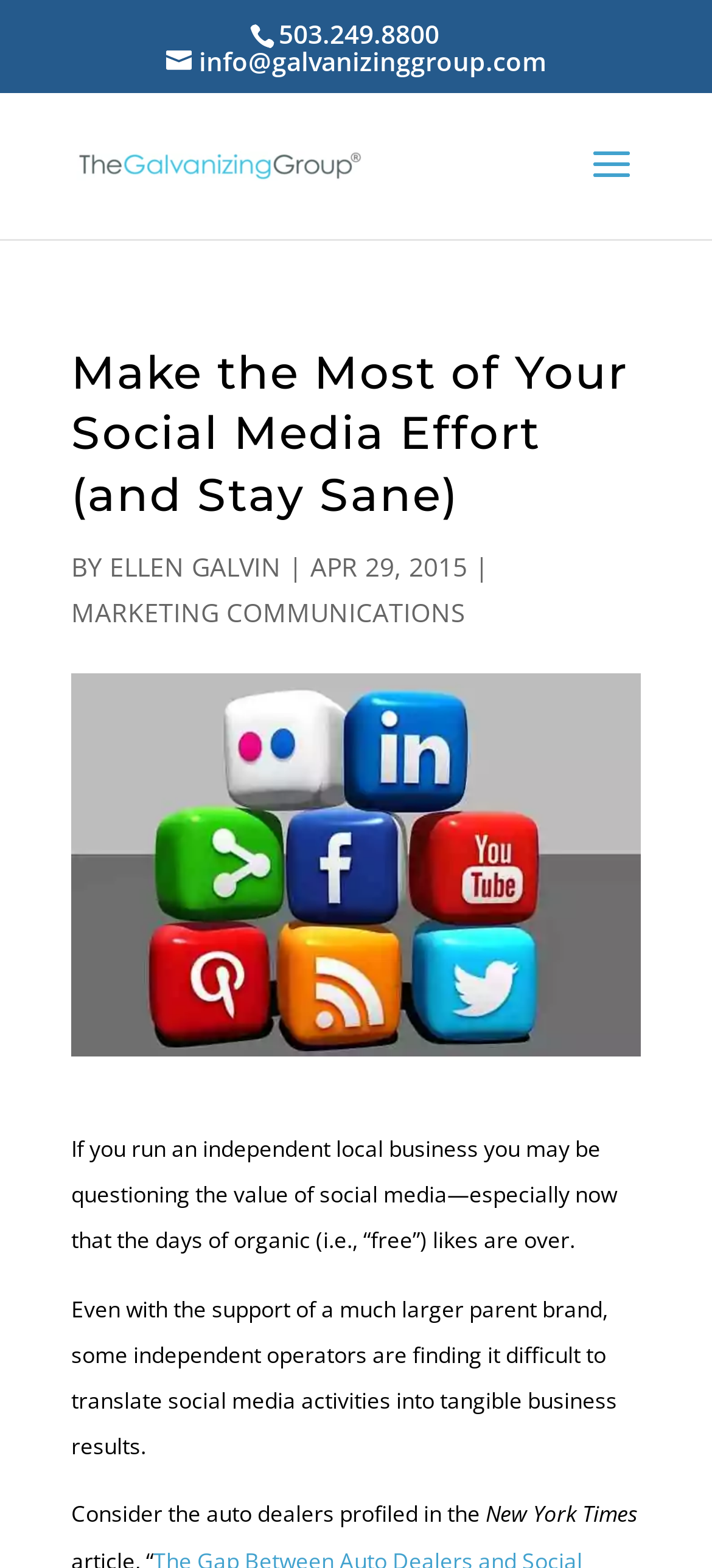Answer the question below in one word or phrase:
What is the publication mentioned in the article?

New York Times